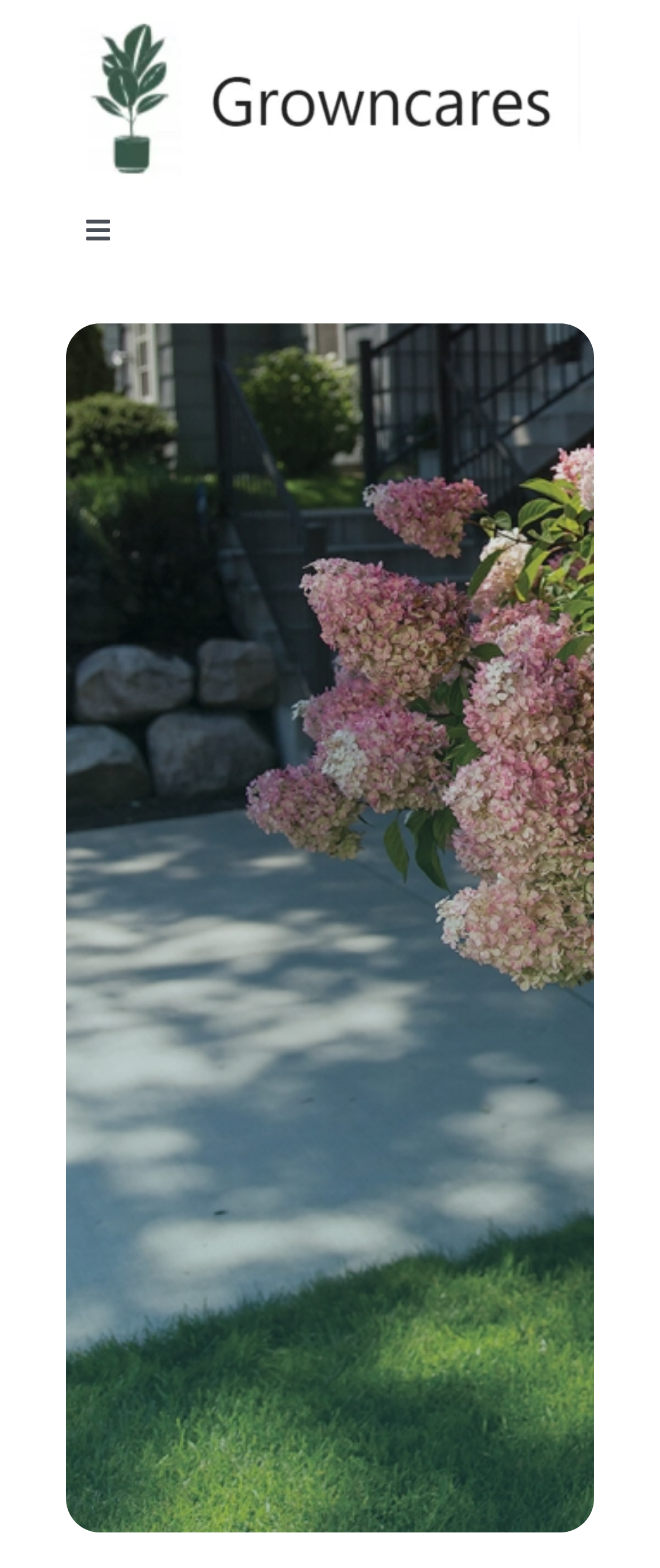Determine which piece of text is the heading of the webpage and provide it.

Embracing Elegance: The Enchanting Strawberry Vanilla Hydrangea Tree